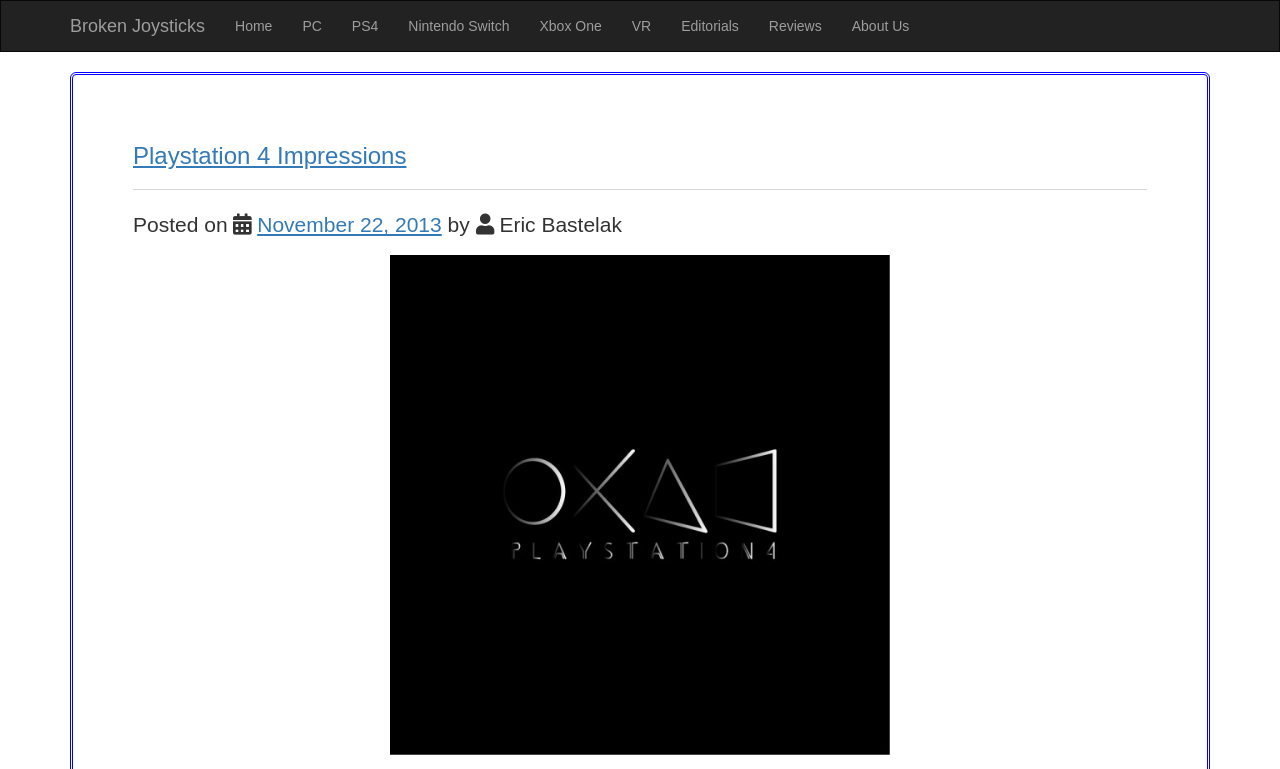Find the bounding box coordinates for the HTML element described in this sentence: "PS4". Provide the coordinates as four float numbers between 0 and 1, in the format [left, top, right, bottom].

[0.263, 0.001, 0.307, 0.066]